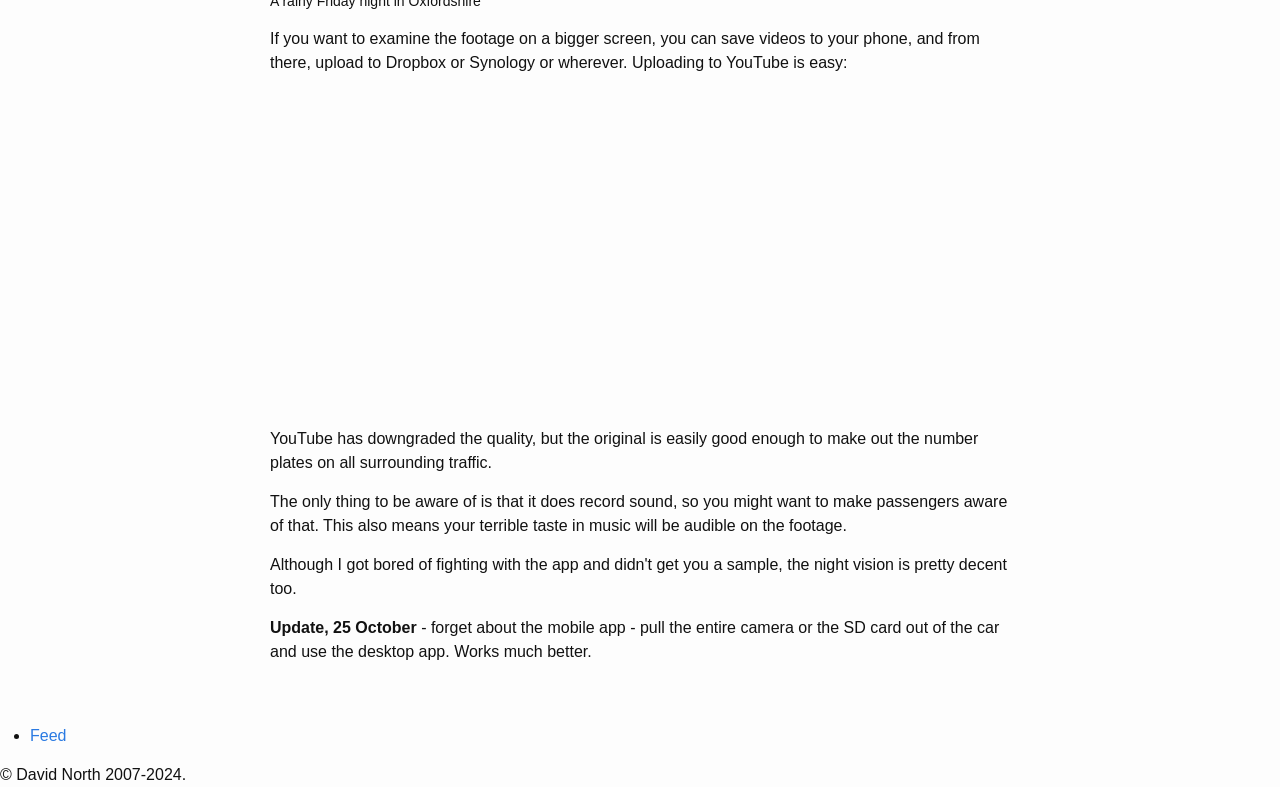Based on the element description Feed, identify the bounding box of the UI element in the given webpage screenshot. The coordinates should be in the format (top-left x, top-left y, bottom-right x, bottom-right y) and must be between 0 and 1.

[0.023, 0.924, 0.052, 0.945]